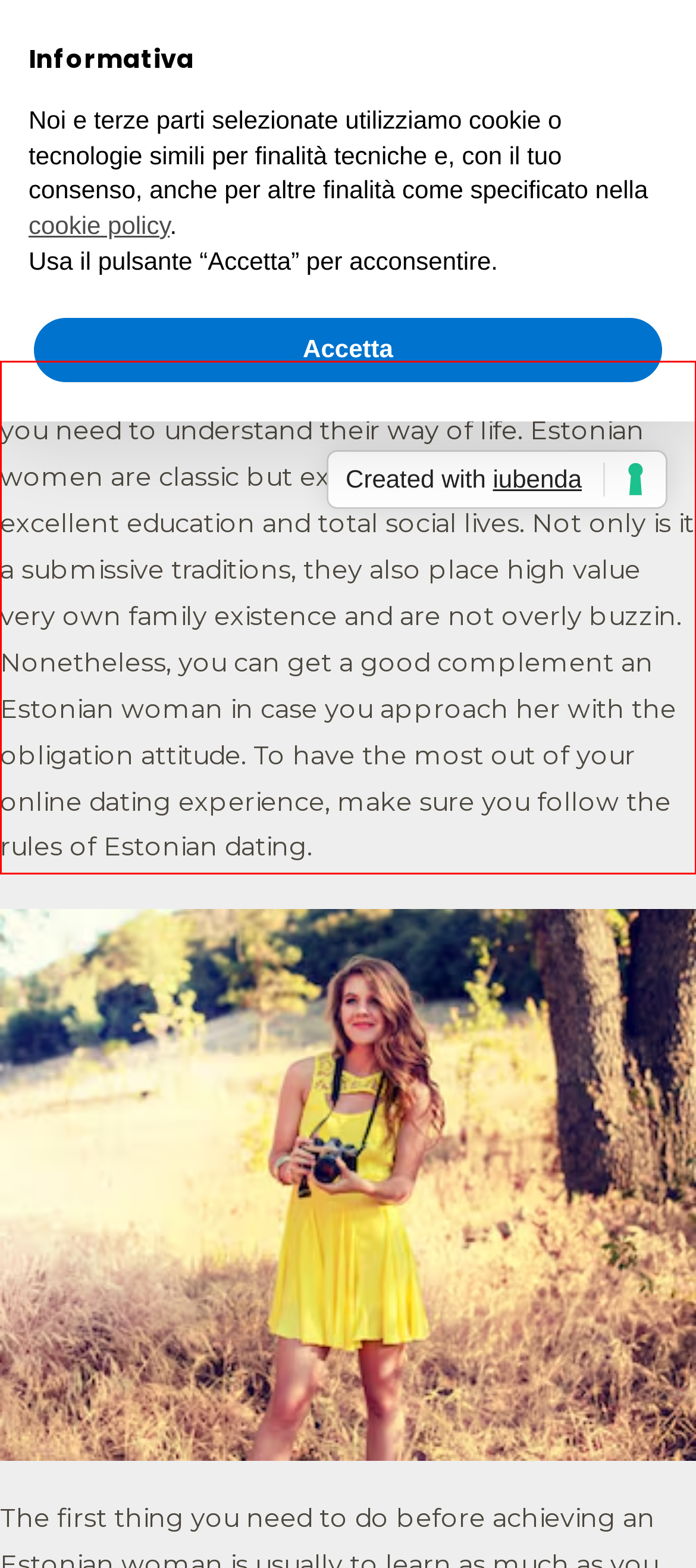You are given a screenshot showing a webpage with a red bounding box. Perform OCR to capture the text within the red bounding box.

If you are enthusiastic about dating Estonian women, you need to understand their way of life. Estonian women are classic but extremely modern, with excellent education and total social lives. Not only is it a submissive traditions, they also place high value very own family existence and are not overly buzzin. Nonetheless, you can get a good complement an Estonian woman in case you approach her with the obligation attitude. To have the most out of your online dating experience, make sure you follow the rules of Estonian dating.